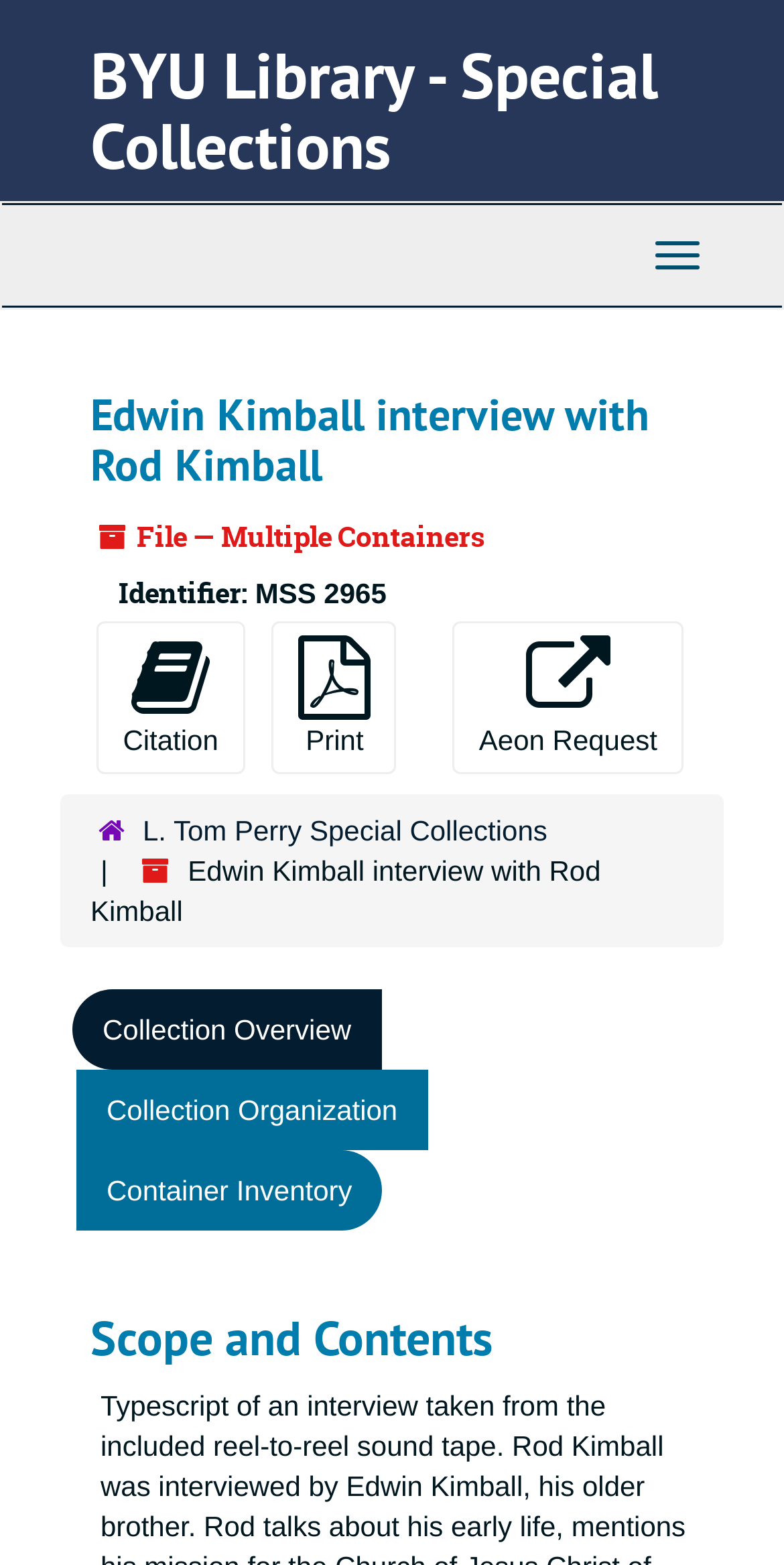What is the name of the special collections?
Using the image as a reference, answer with just one word or a short phrase.

L. Tom Perry Special Collections